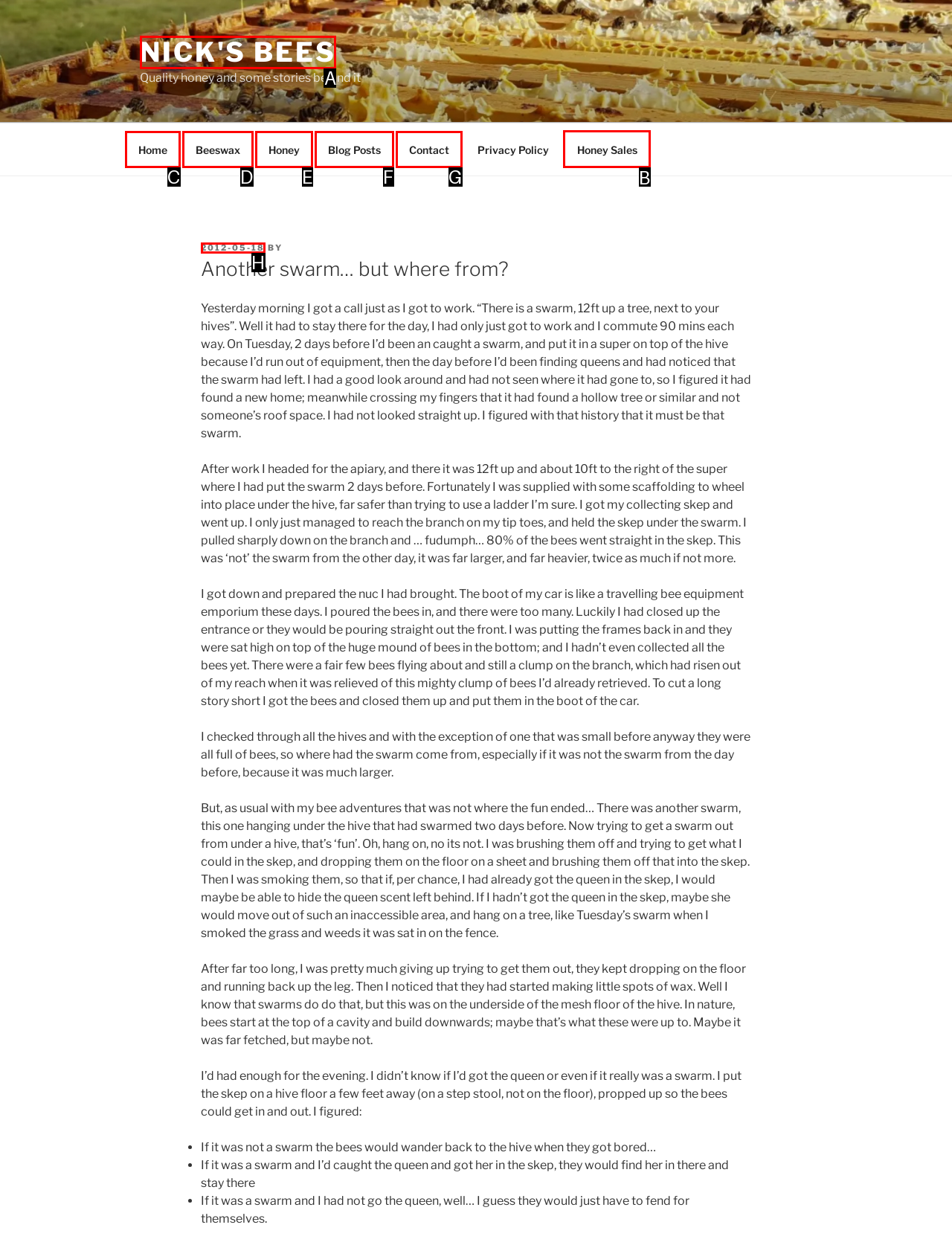Select the letter of the UI element that matches this task: Click on 'Honey Sales'
Provide the answer as the letter of the correct choice.

B